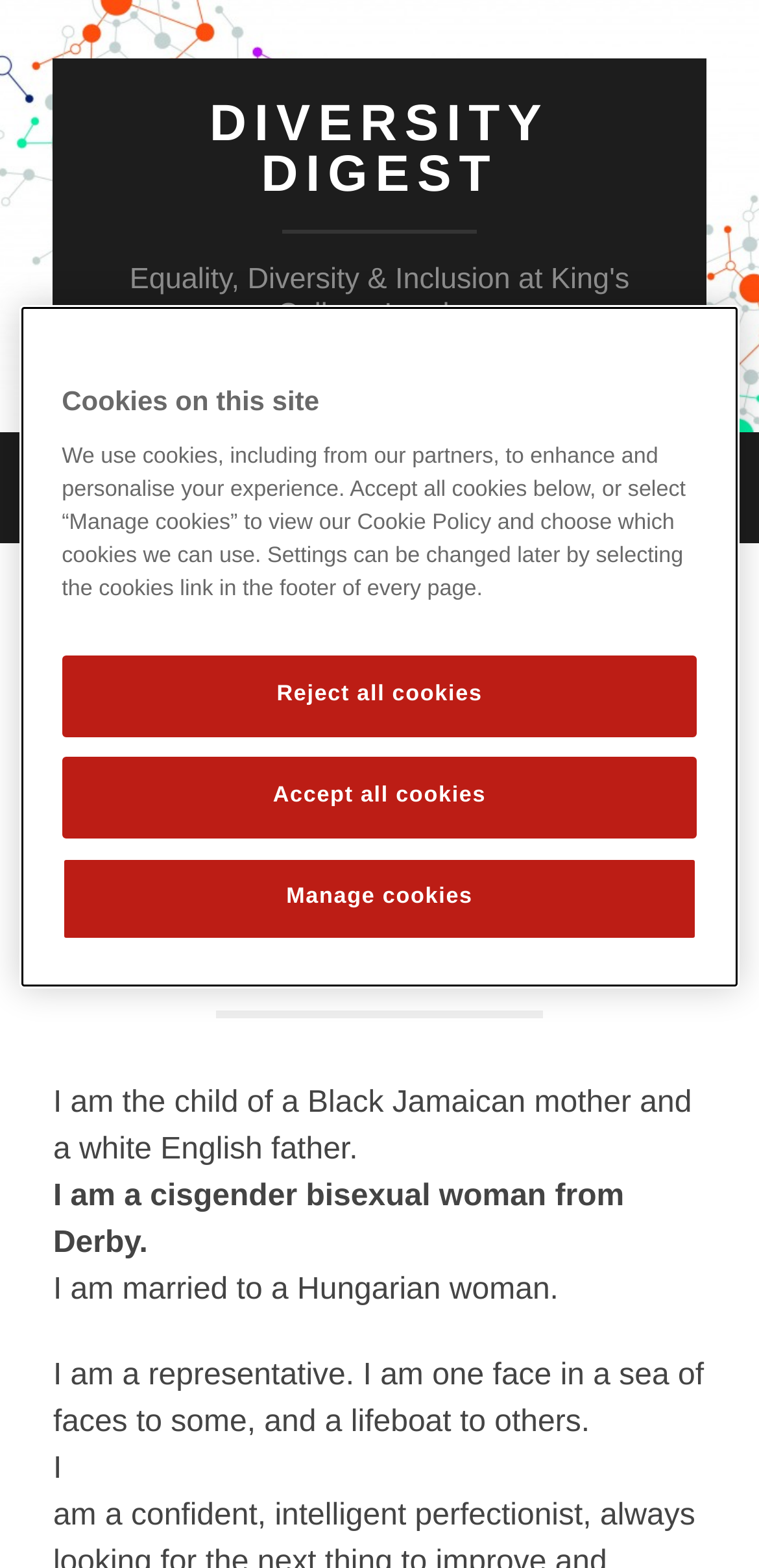Answer the following query with a single word or phrase:
What is Kirsten Johnson's role?

Student Experience Manager